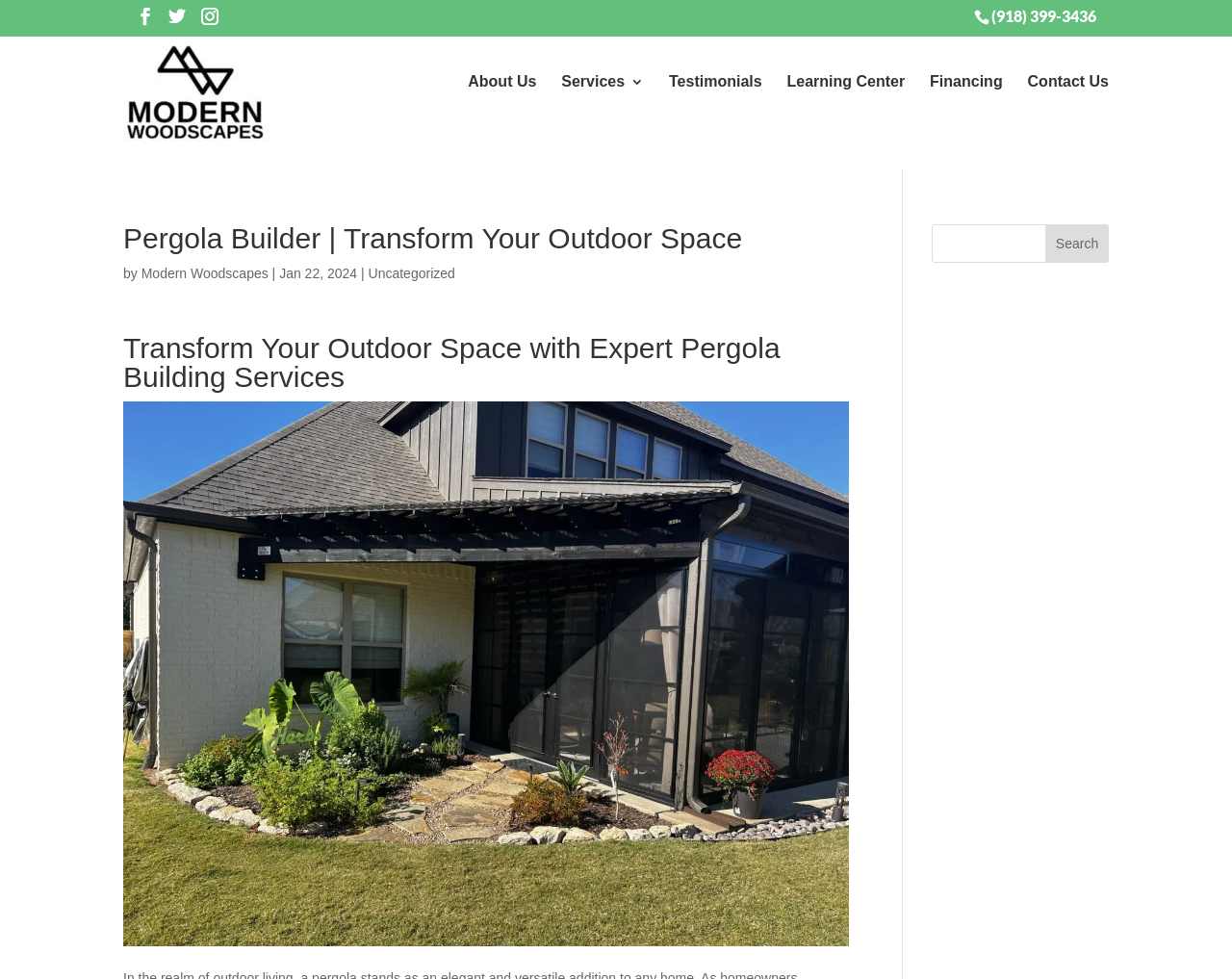Pinpoint the bounding box coordinates of the clickable area necessary to execute the following instruction: "View Testimonials". The coordinates should be given as four float numbers between 0 and 1, namely [left, top, right, bottom].

[0.543, 0.076, 0.618, 0.09]